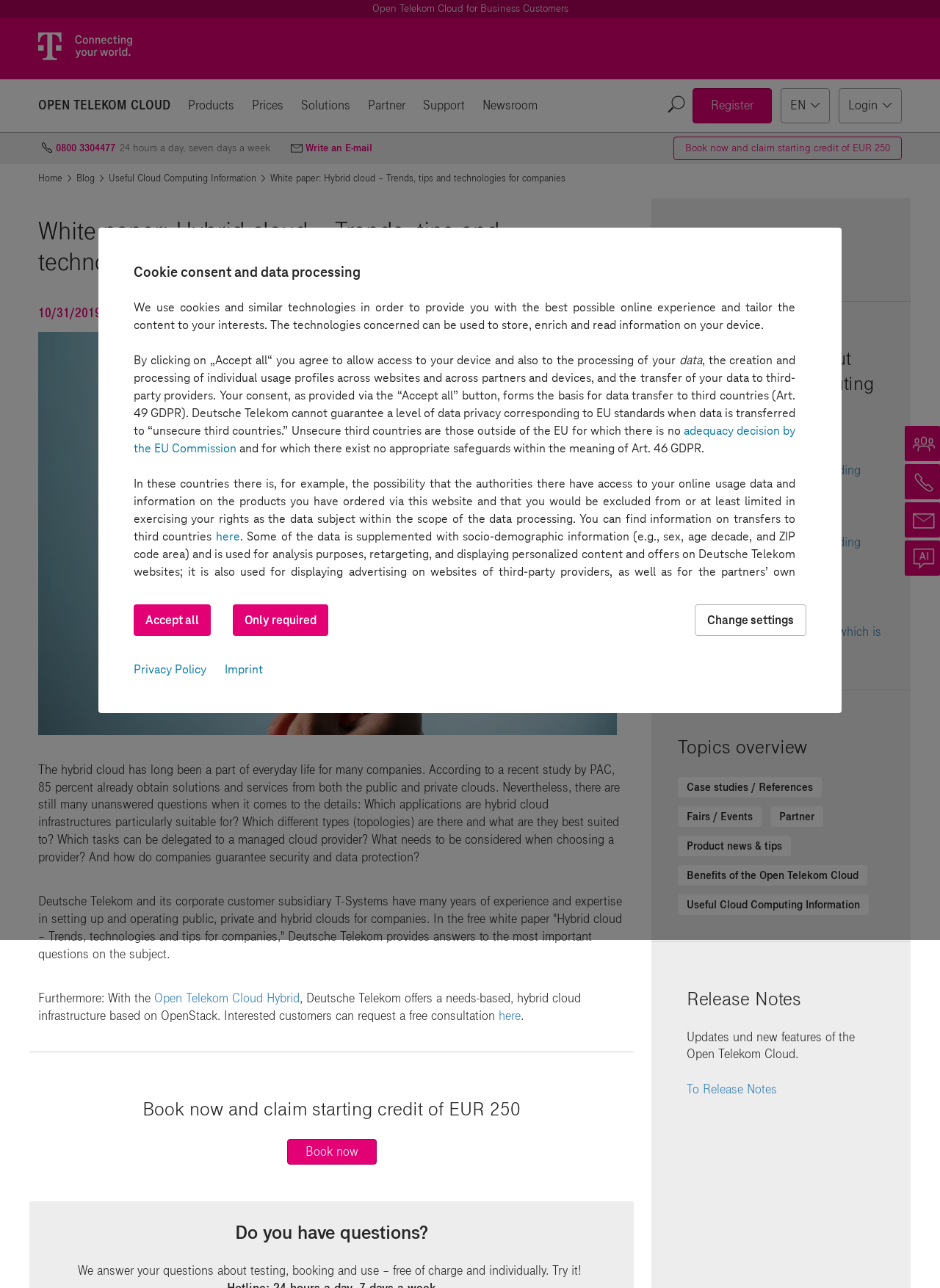Determine the bounding box coordinates of the region I should click to achieve the following instruction: "Subscribe to our Blog". Ensure the bounding box coordinates are four float numbers between 0 and 1, i.e., [left, top, right, bottom].

[0.721, 0.198, 0.871, 0.21]